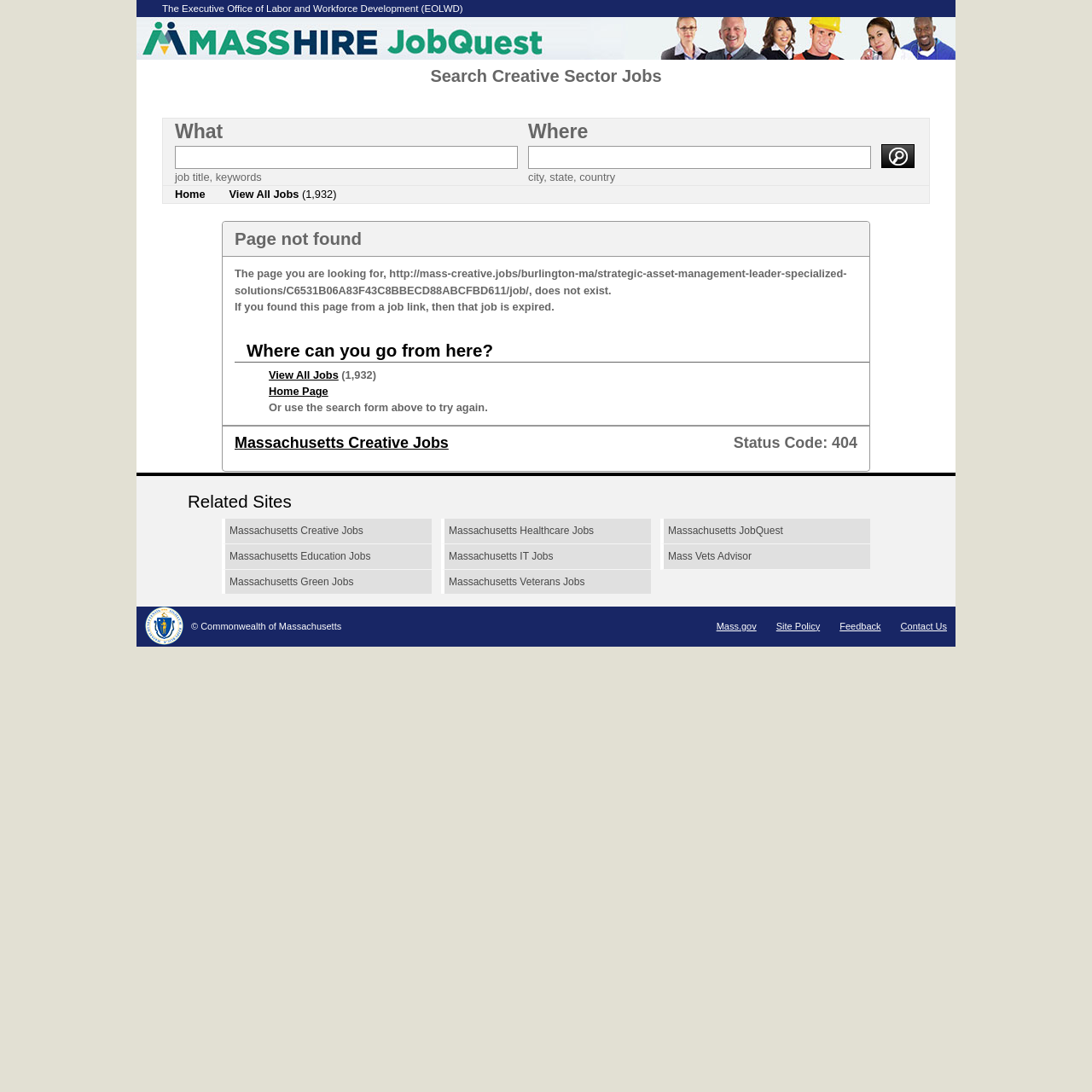Please give a succinct answer to the question in one word or phrase:
How many job listings are available on this webpage?

1,932